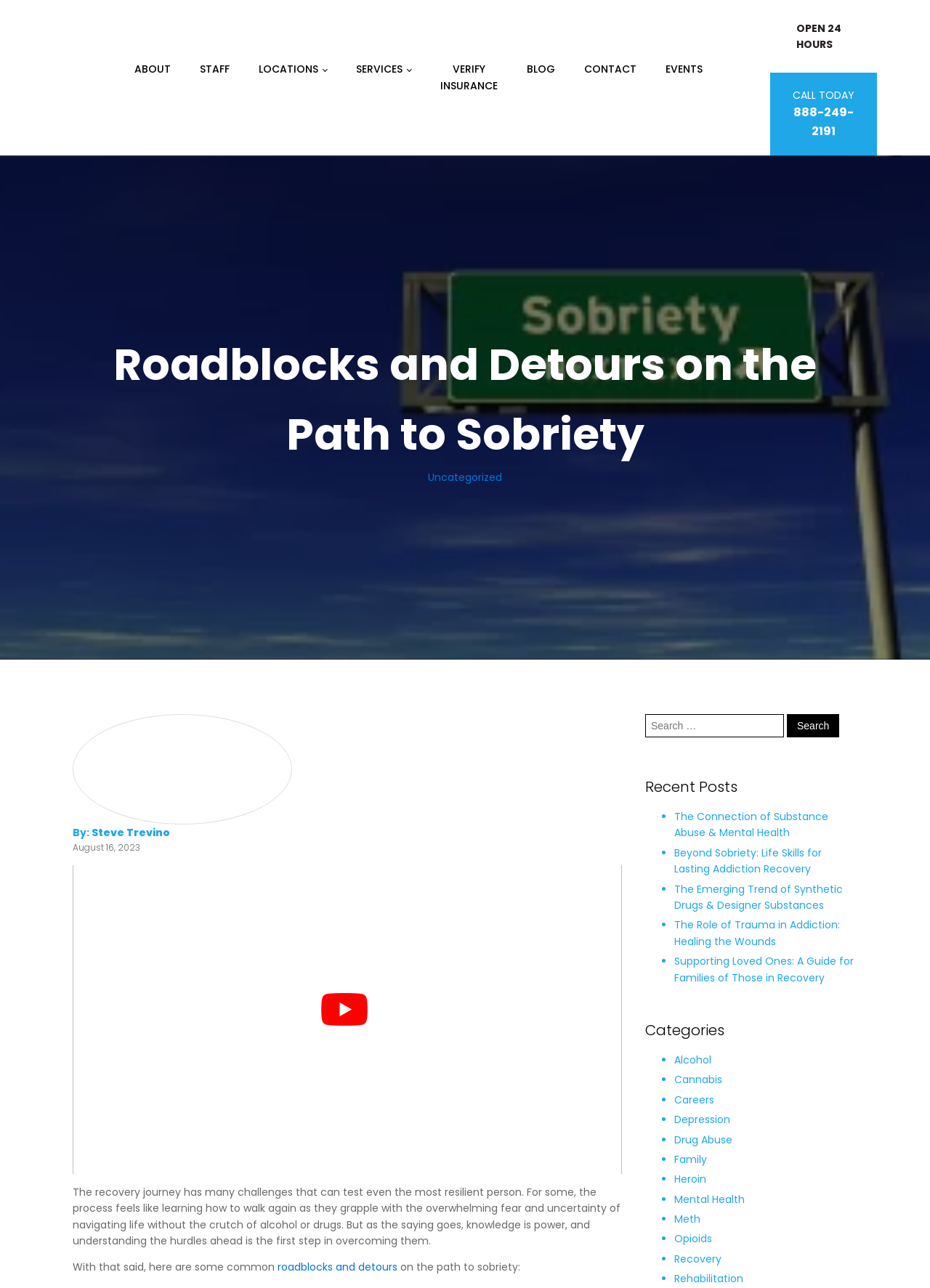Can you find the bounding box coordinates for the element that needs to be clicked to execute this instruction: "Click the 'VERIFY INSURANCE' link"? The coordinates should be given as four float numbers between 0 and 1, i.e., [left, top, right, bottom].

[0.458, 0.036, 0.551, 0.084]